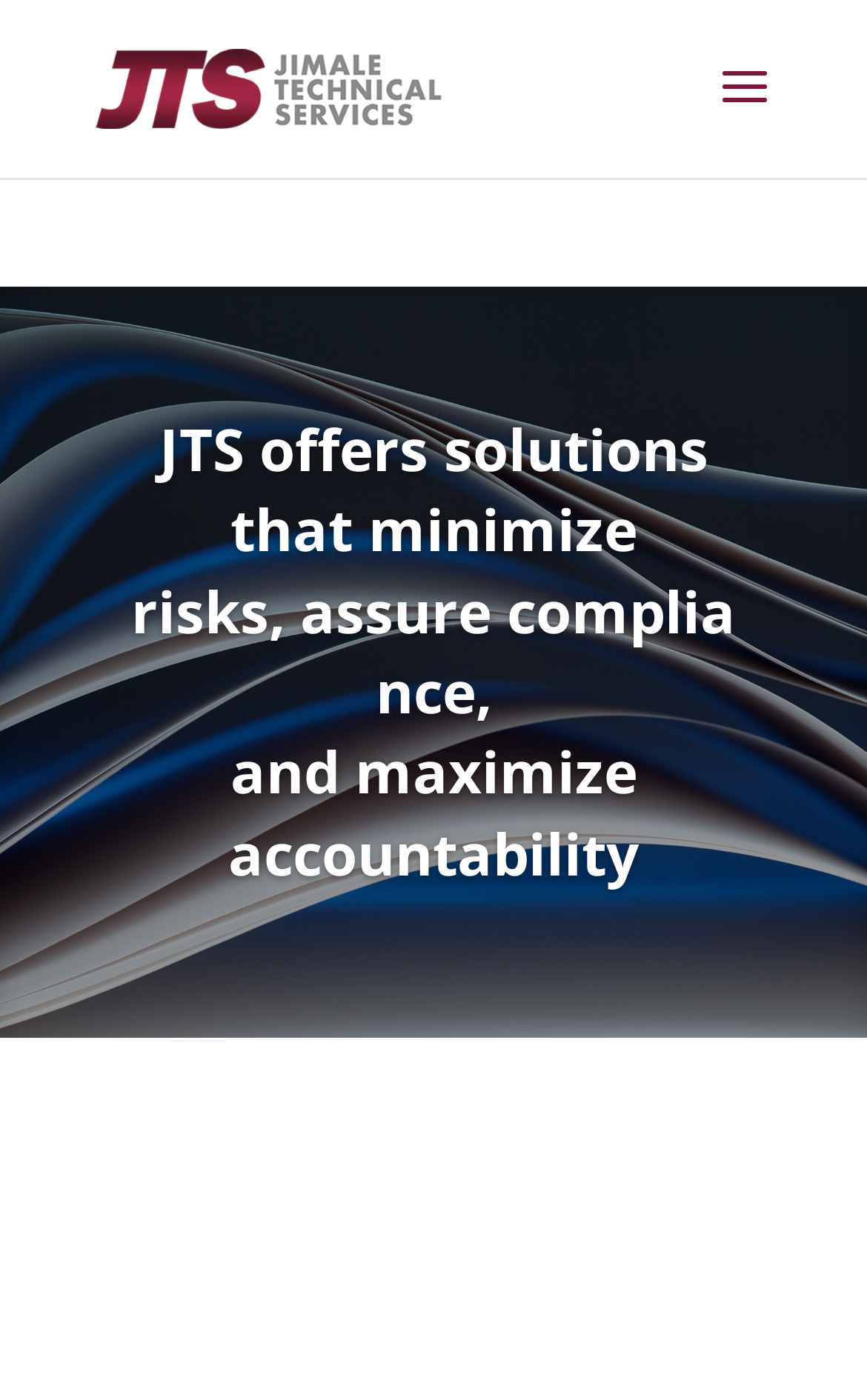Based on the element description alt="Jimale Technical Services, LLC", identify the bounding box coordinates for the UI element. The coordinates should be in the format (top-left x, top-left y, bottom-right x, bottom-right y) and within the 0 to 1 range.

[0.11, 0.043, 0.51, 0.078]